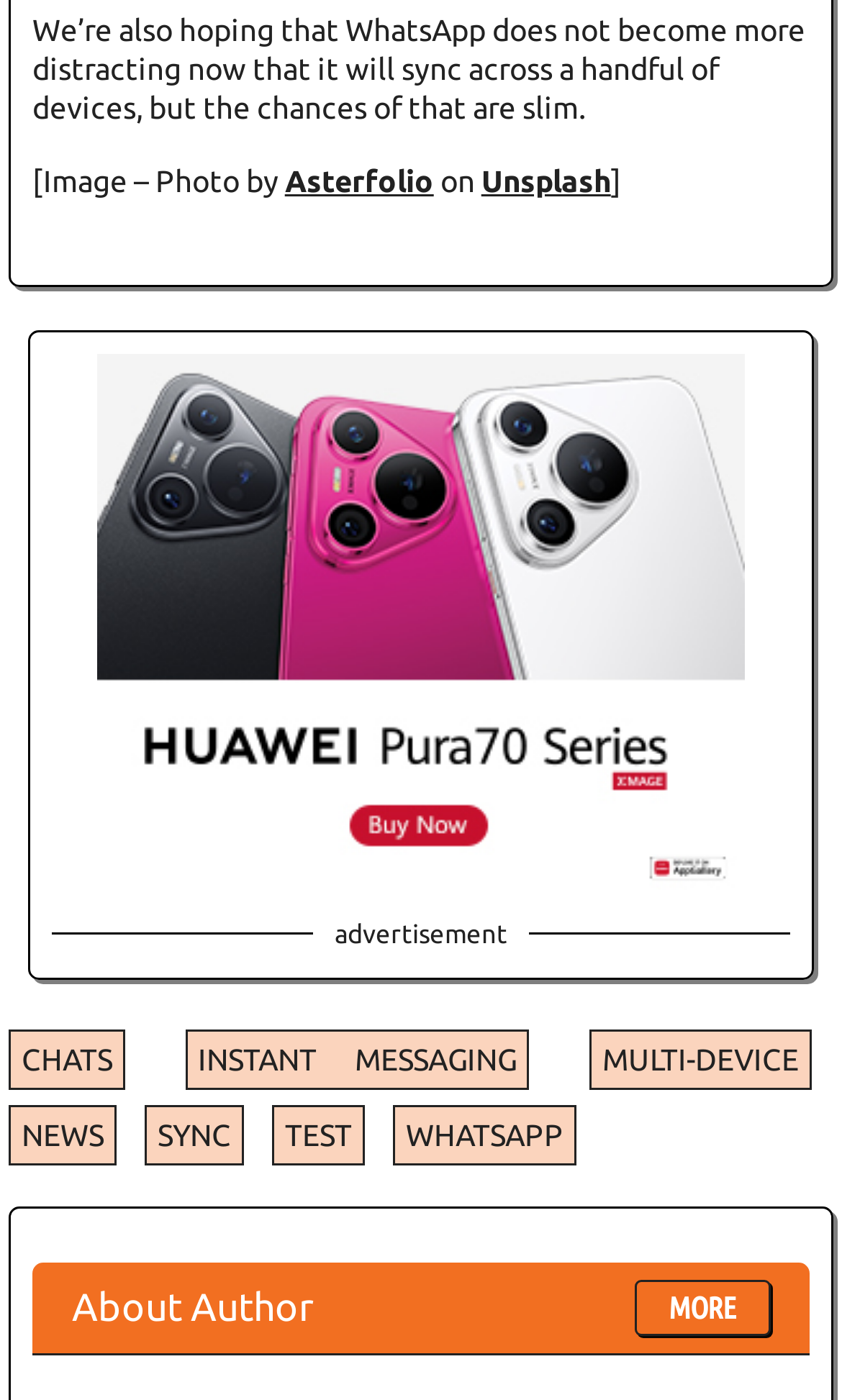What is the topic of the article?
Examine the screenshot and reply with a single word or phrase.

WhatsApp